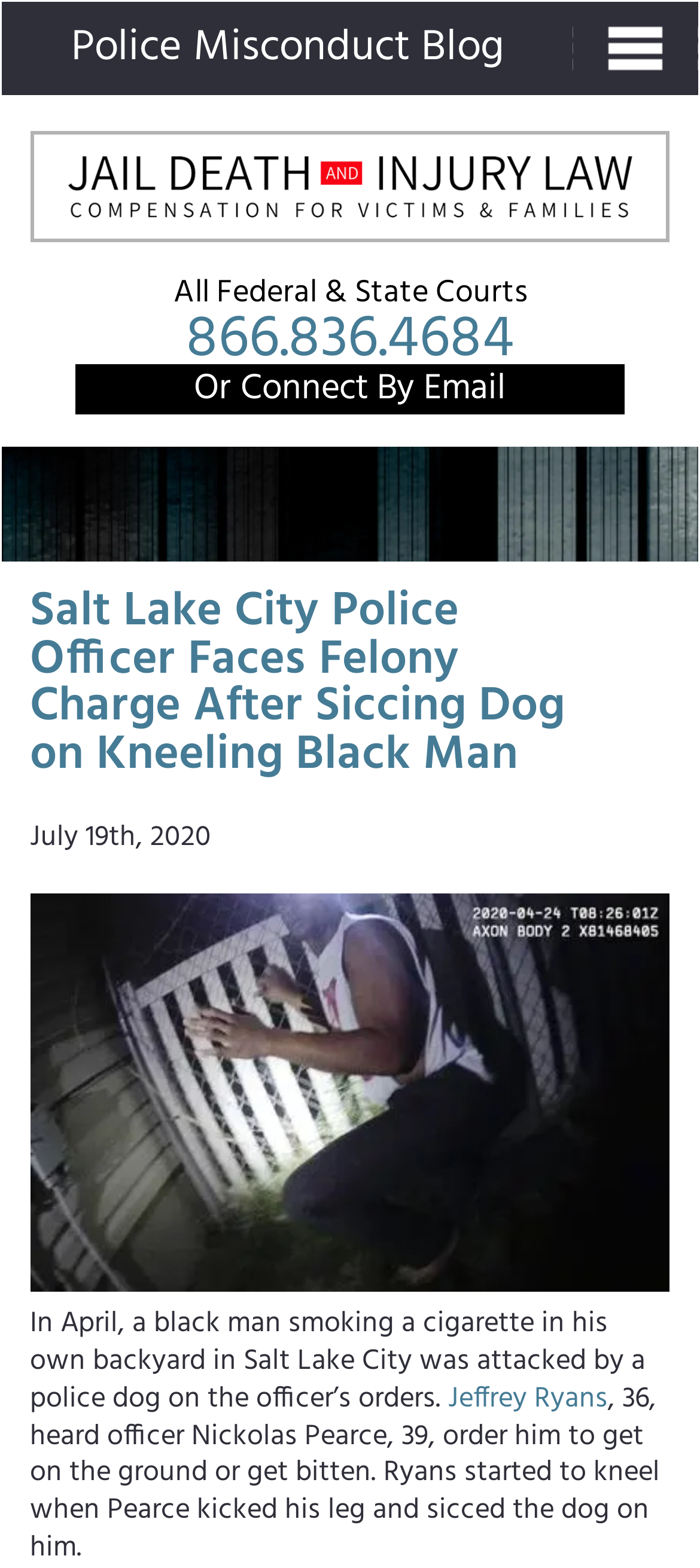Summarize the webpage in an elaborate manner.

The webpage appears to be a news article or a blog post about a specific incident involving a police officer and a black man in Salt Lake City. 

At the top of the page, there is a header section that spans almost the entire width of the page. Within this section, there is a table layout that contains several elements, including a link to "Jail Death and Injury Law" accompanied by an image, a static text "All Federal & State Courts", a phone number "866.836.4684" as a link, and another link "Or Connect By Email". 

Below the header section, there is a main heading that reads "Salt Lake City Police Officer Faces Felony Charge After Siccing Dog on Kneeling Black Man", which is centered on the page. 

To the right of the main heading, there is a date "July 19th, 2020" displayed. 

Below the date, there is a large figure that occupies most of the page's width, containing a link with the same title as the main heading, accompanied by an image. 

The main content of the article starts below the figure, with a paragraph of text that summarizes the incident, stating that a black man was attacked by a police dog in his own backyard in Salt Lake City in April. 

At the bottom of the page, there is a link to "Jeffrey Ryans", which appears to be a related reference or a source.